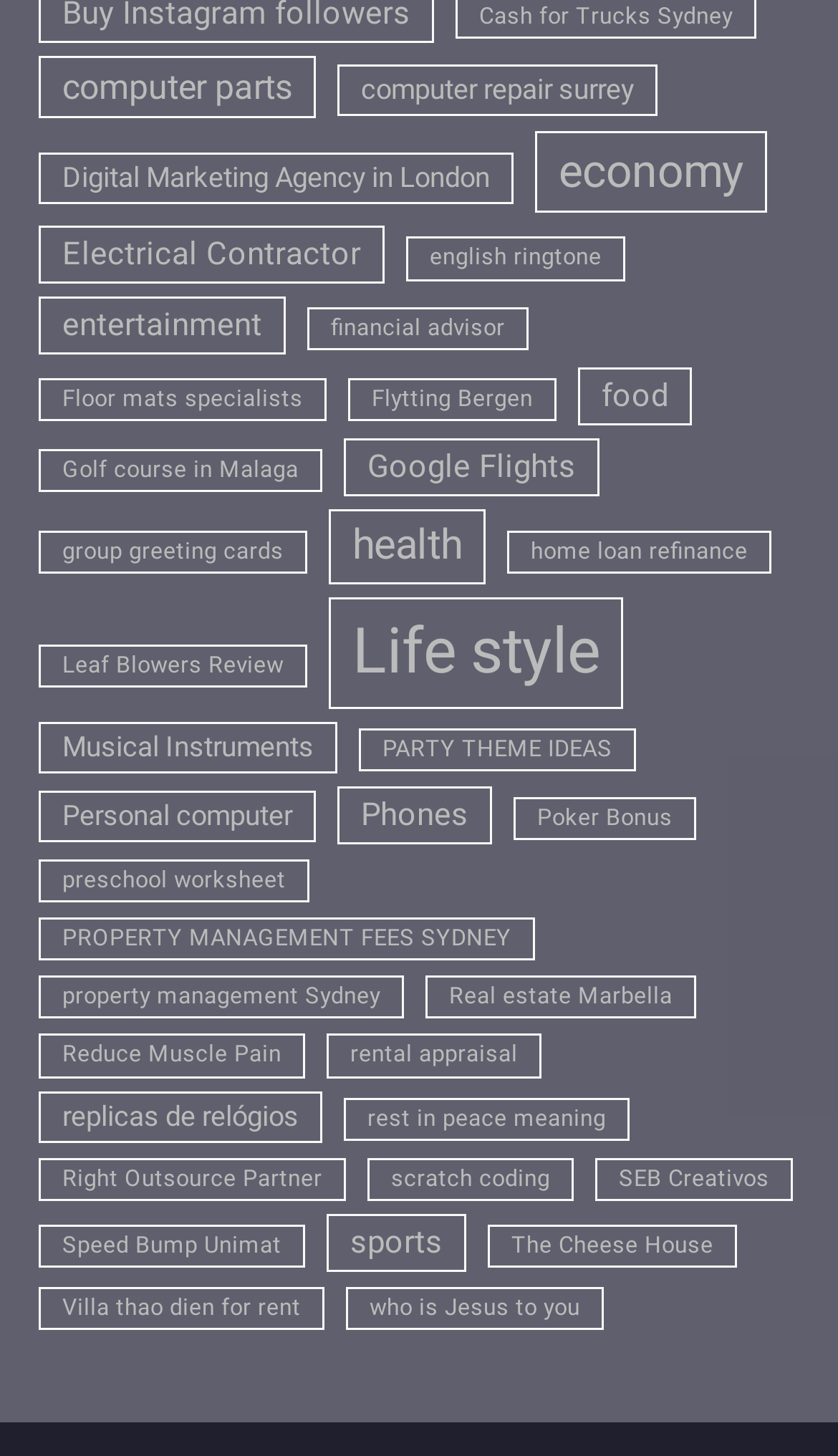Indicate the bounding box coordinates of the element that must be clicked to execute the instruction: "check the ordering information". The coordinates should be given as four float numbers between 0 and 1, i.e., [left, top, right, bottom].

None